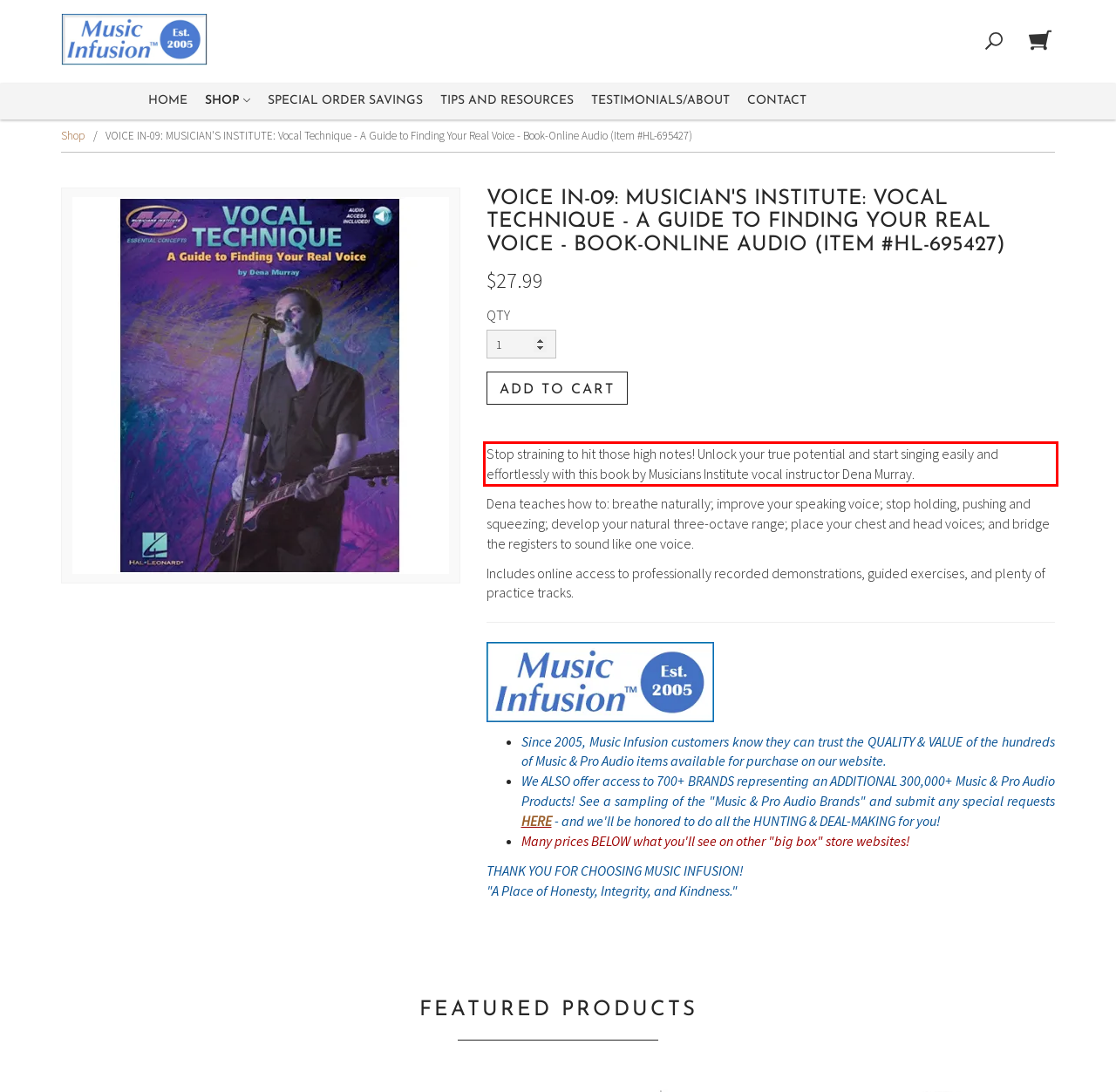From the provided screenshot, extract the text content that is enclosed within the red bounding box.

Stop straining to hit those high notes! Unlock your true potential and start singing easily and effortlessly with this book by Musicians Institute vocal instructor Dena Murray.